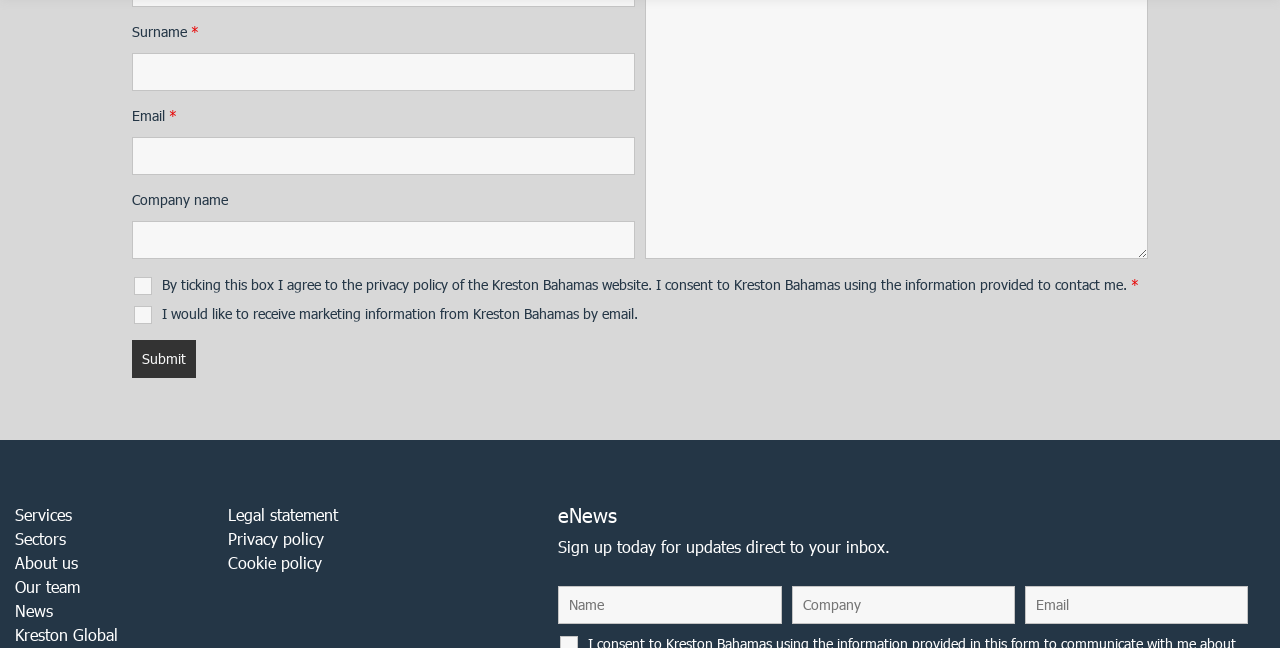Determine the bounding box for the UI element as described: "About us". The coordinates should be represented as four float numbers between 0 and 1, formatted as [left, top, right, bottom].

[0.012, 0.853, 0.061, 0.883]